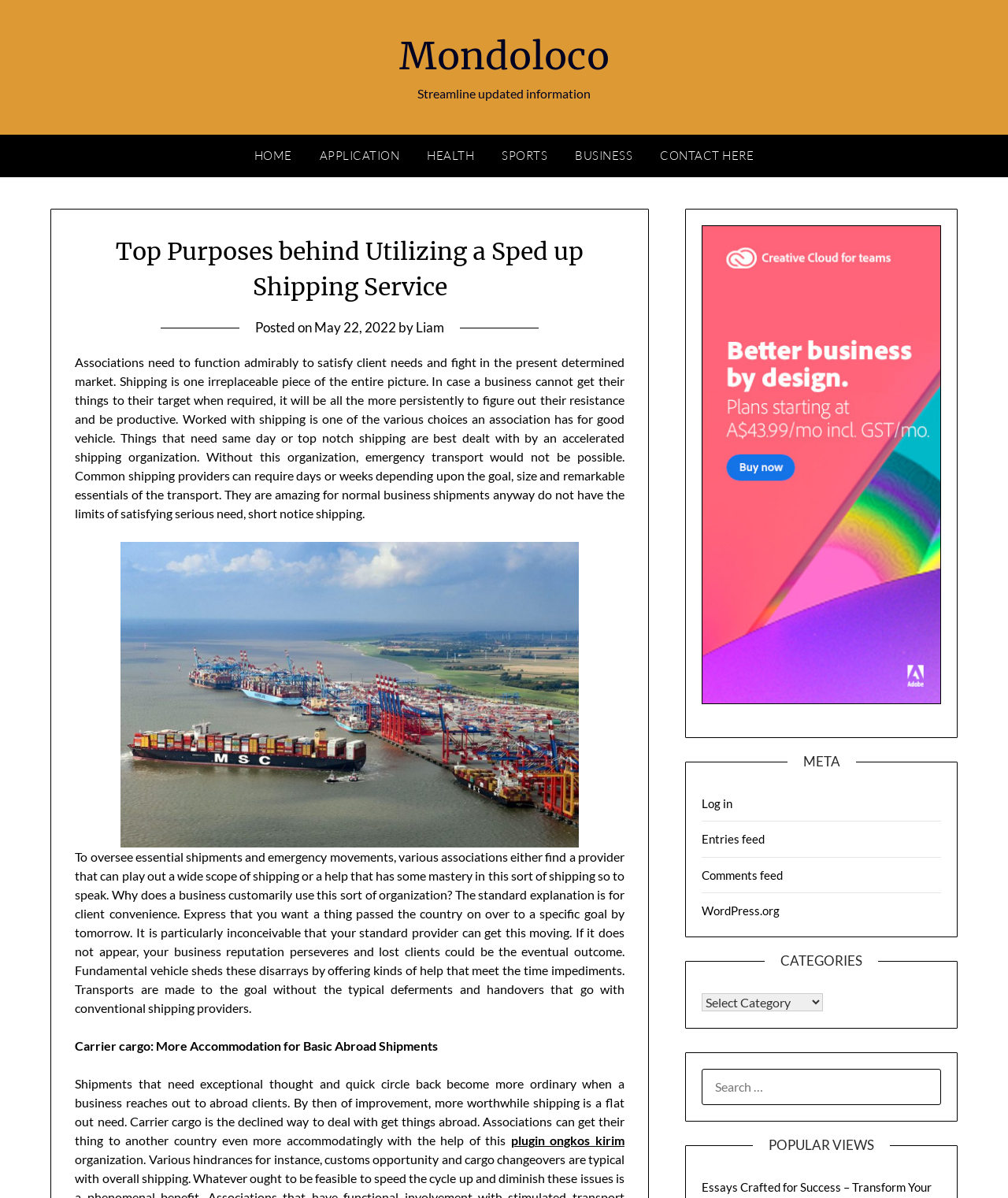Pinpoint the bounding box coordinates of the clickable element to carry out the following instruction: "Visit the CONTACT HERE page."

[0.642, 0.112, 0.76, 0.148]